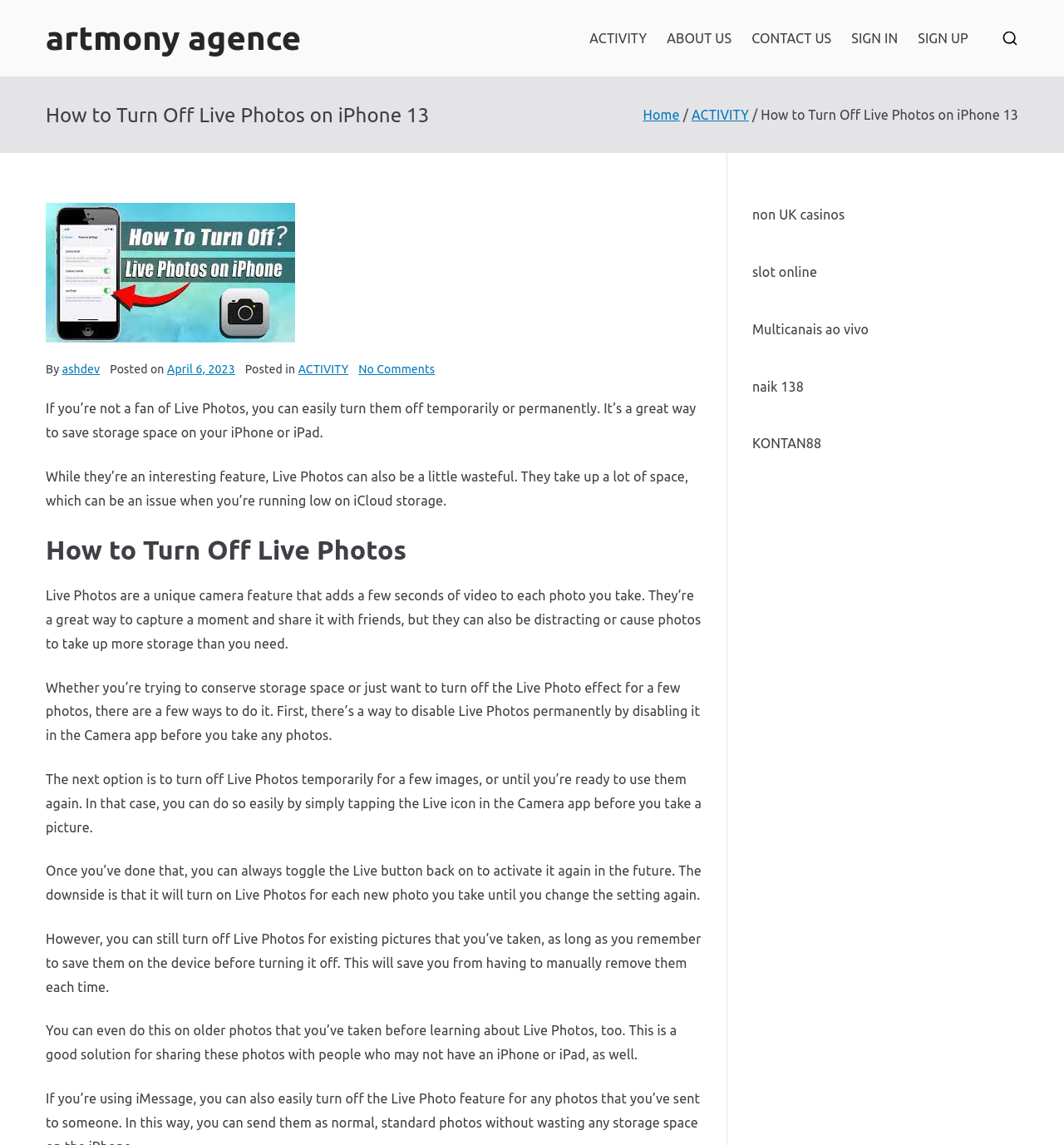Locate the bounding box coordinates of the element that needs to be clicked to carry out the instruction: "Click on the 'non UK casinos' link". The coordinates should be given as four float numbers ranging from 0 to 1, i.e., [left, top, right, bottom].

[0.707, 0.181, 0.794, 0.194]